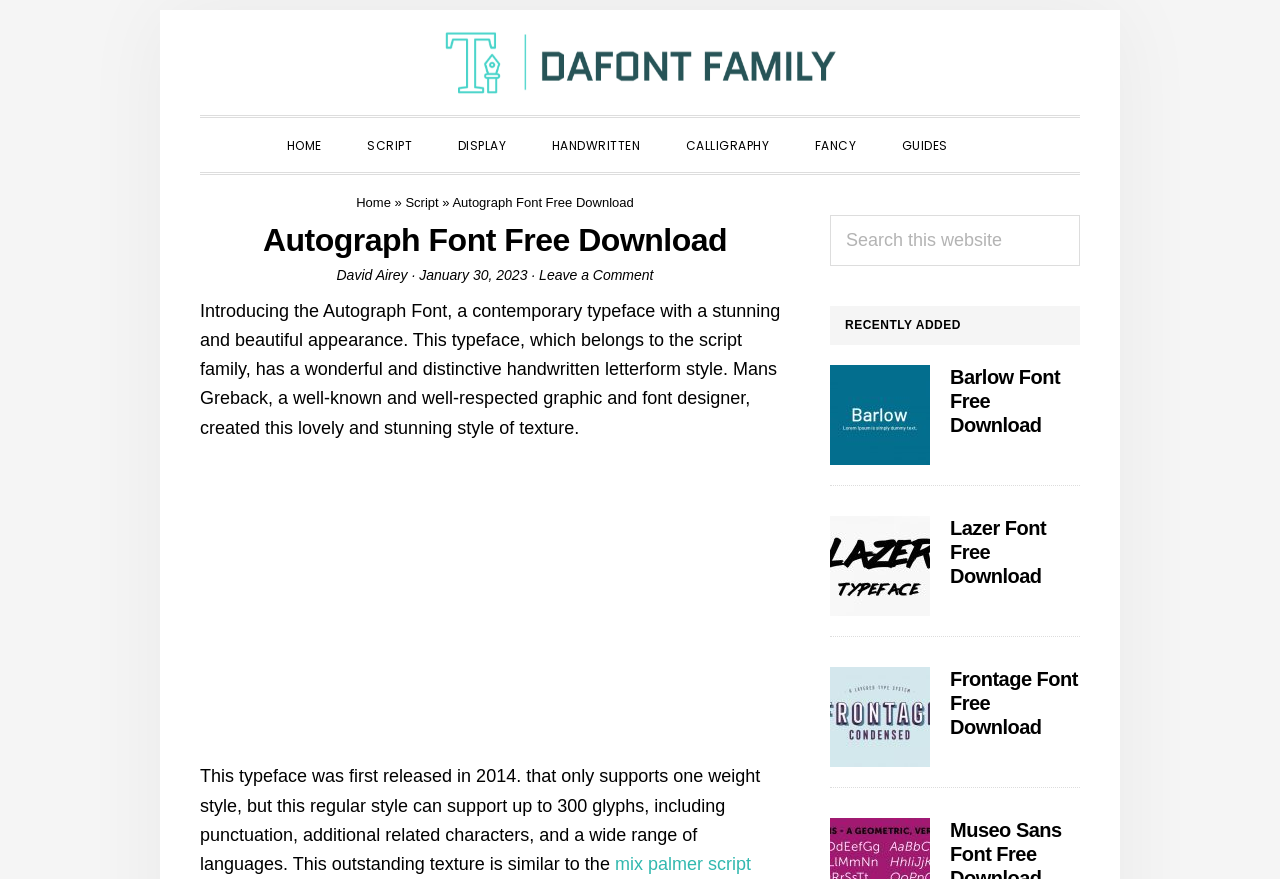Please provide a brief answer to the question using only one word or phrase: 
What is the purpose of the search box in the primary sidebar?

Search this website